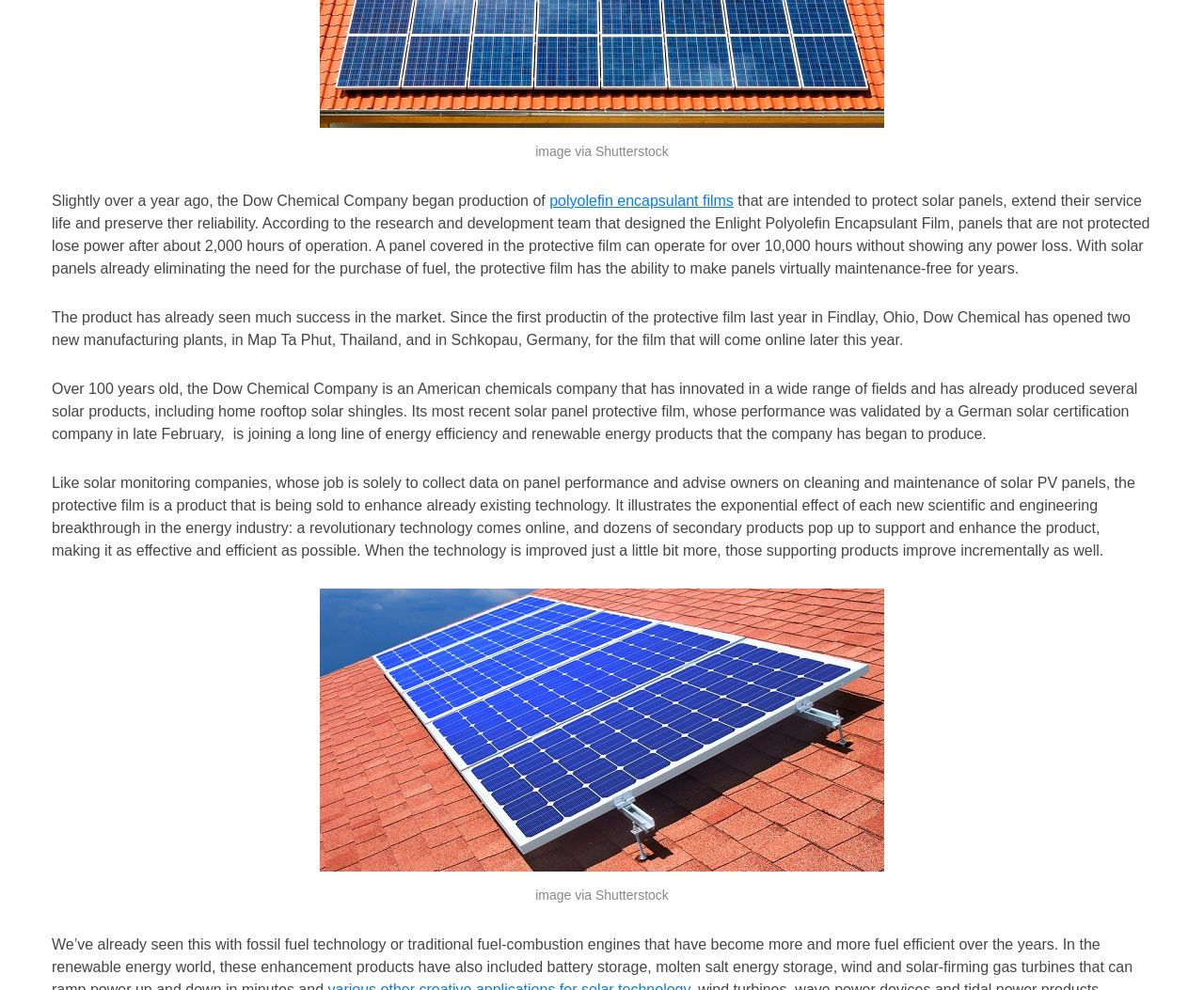Determine the bounding box coordinates for the UI element with the following description: "polyolefin encapsulant films". The coordinates should be four float numbers between 0 and 1, represented as [left, top, right, bottom].

[0.456, 0.195, 0.609, 0.211]